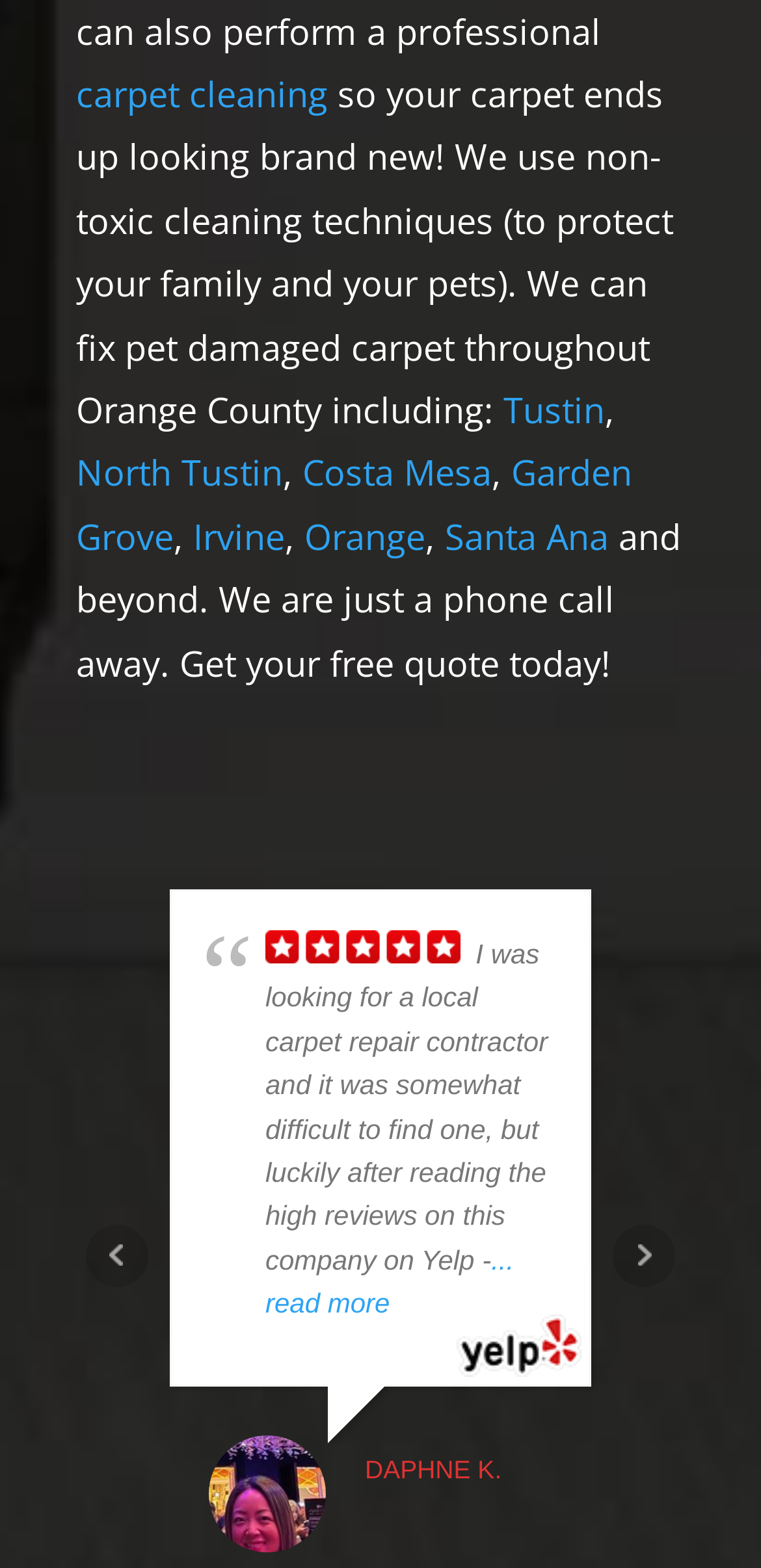From the given element description: "Santa Ana", find the bounding box for the UI element. Provide the coordinates as four float numbers between 0 and 1, in the order [left, top, right, bottom].

[0.585, 0.327, 0.8, 0.357]